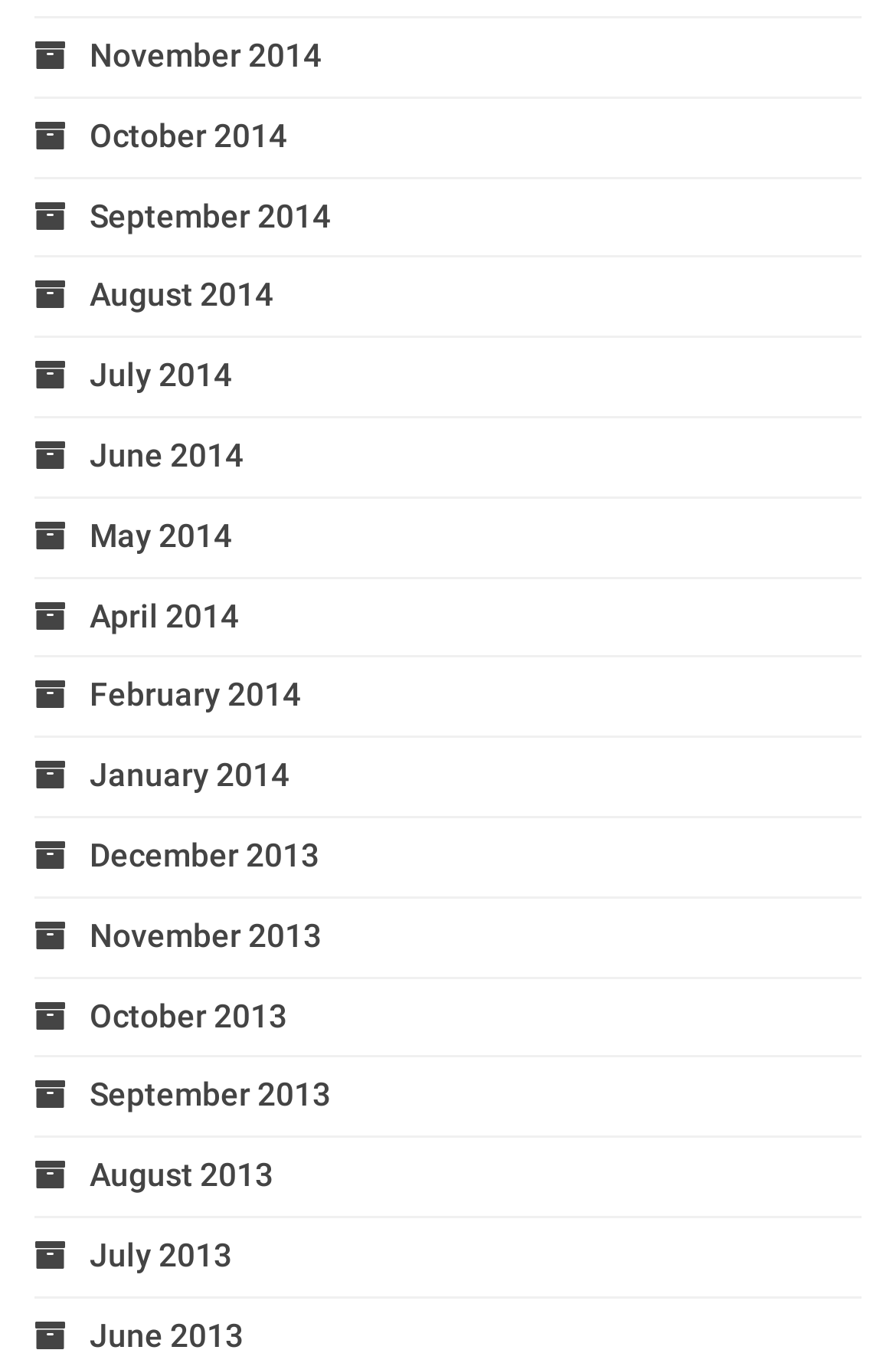Provide the bounding box coordinates in the format (top-left x, top-left y, bottom-right x, bottom-right y). All values are floating point numbers between 0 and 1. Determine the bounding box coordinate of the UI element described as: August 2013

[0.038, 0.848, 0.305, 0.875]